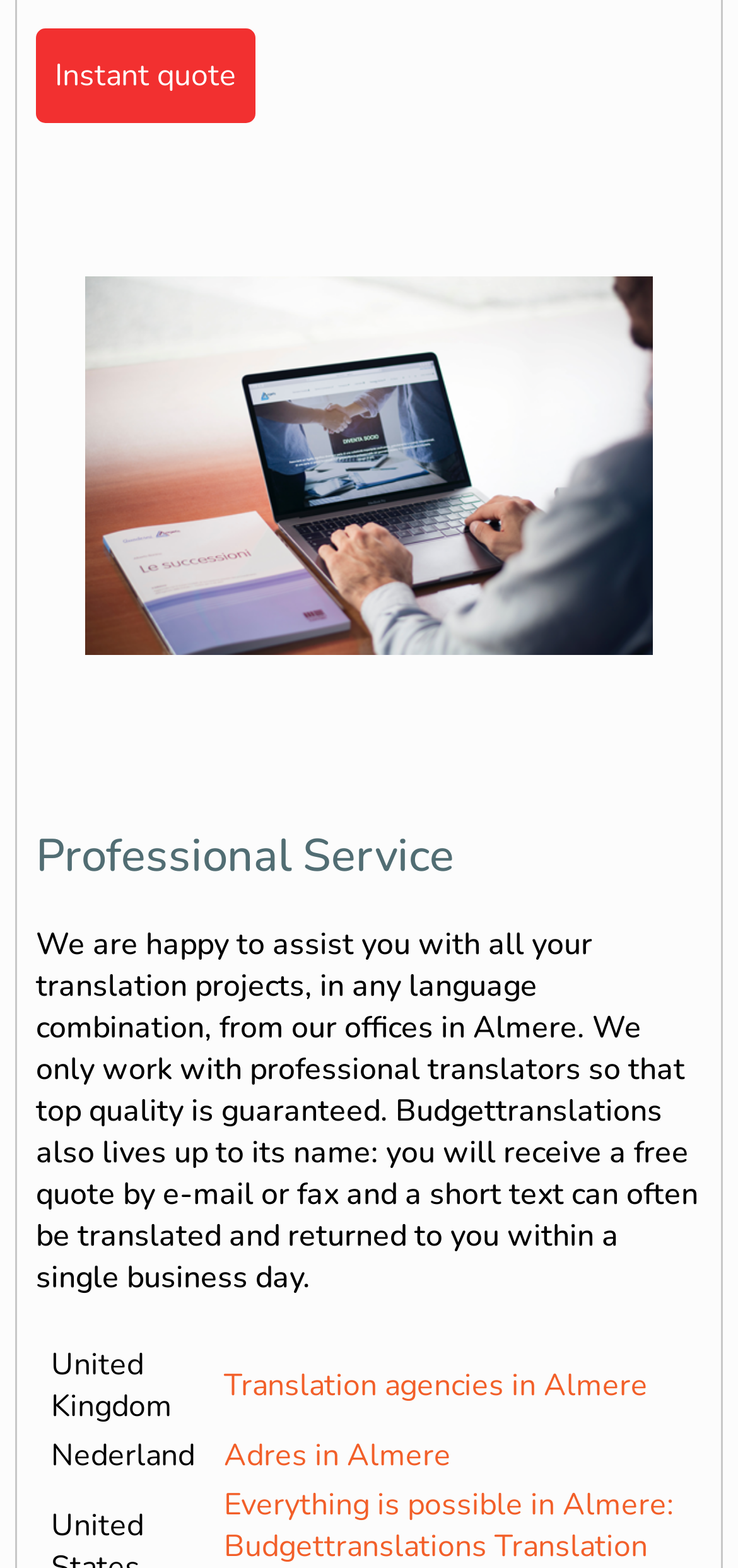Give a short answer to this question using one word or a phrase:
What is the name of the translation agency?

Budgettranslations